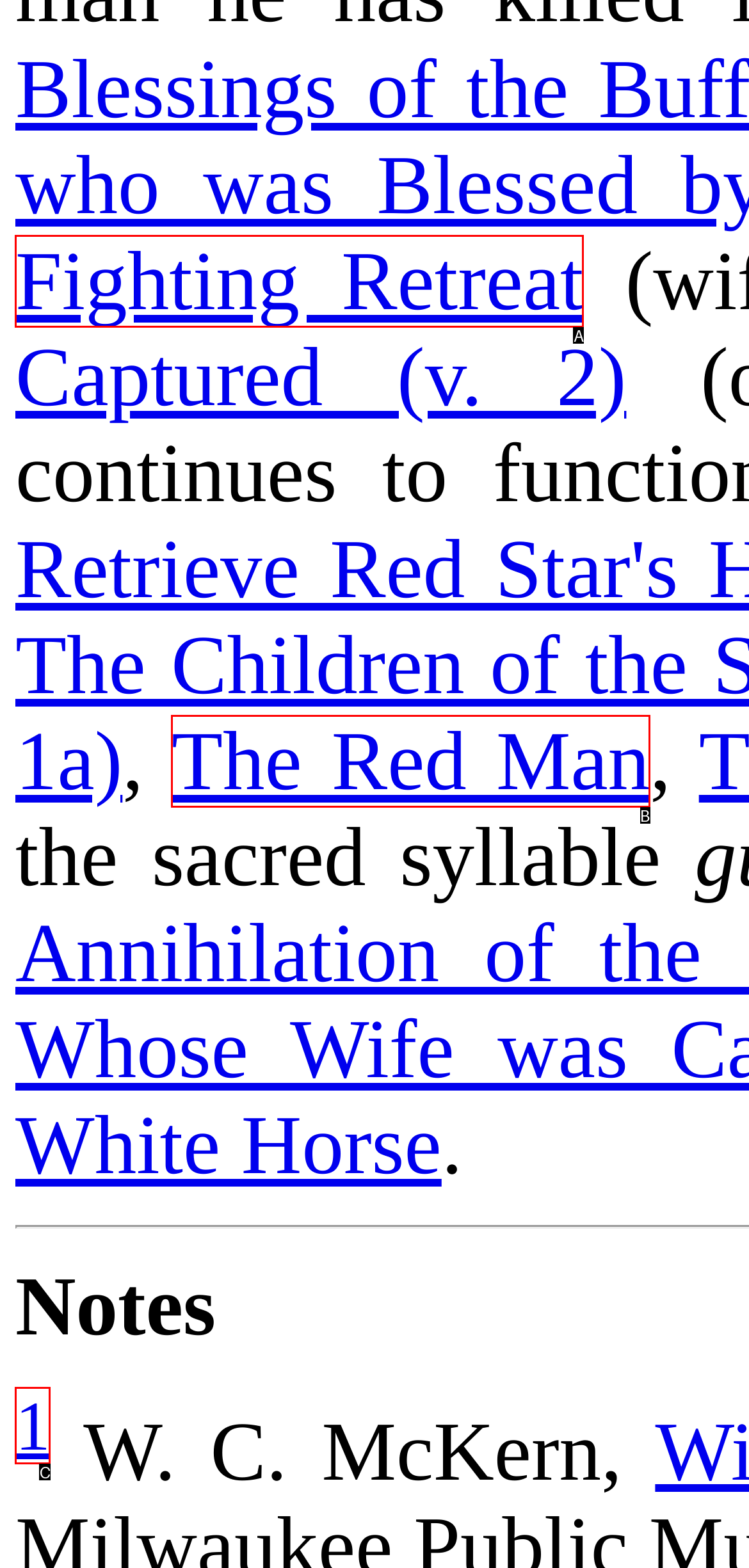Select the HTML element that matches the description: The Red Man. Provide the letter of the chosen option as your answer.

B